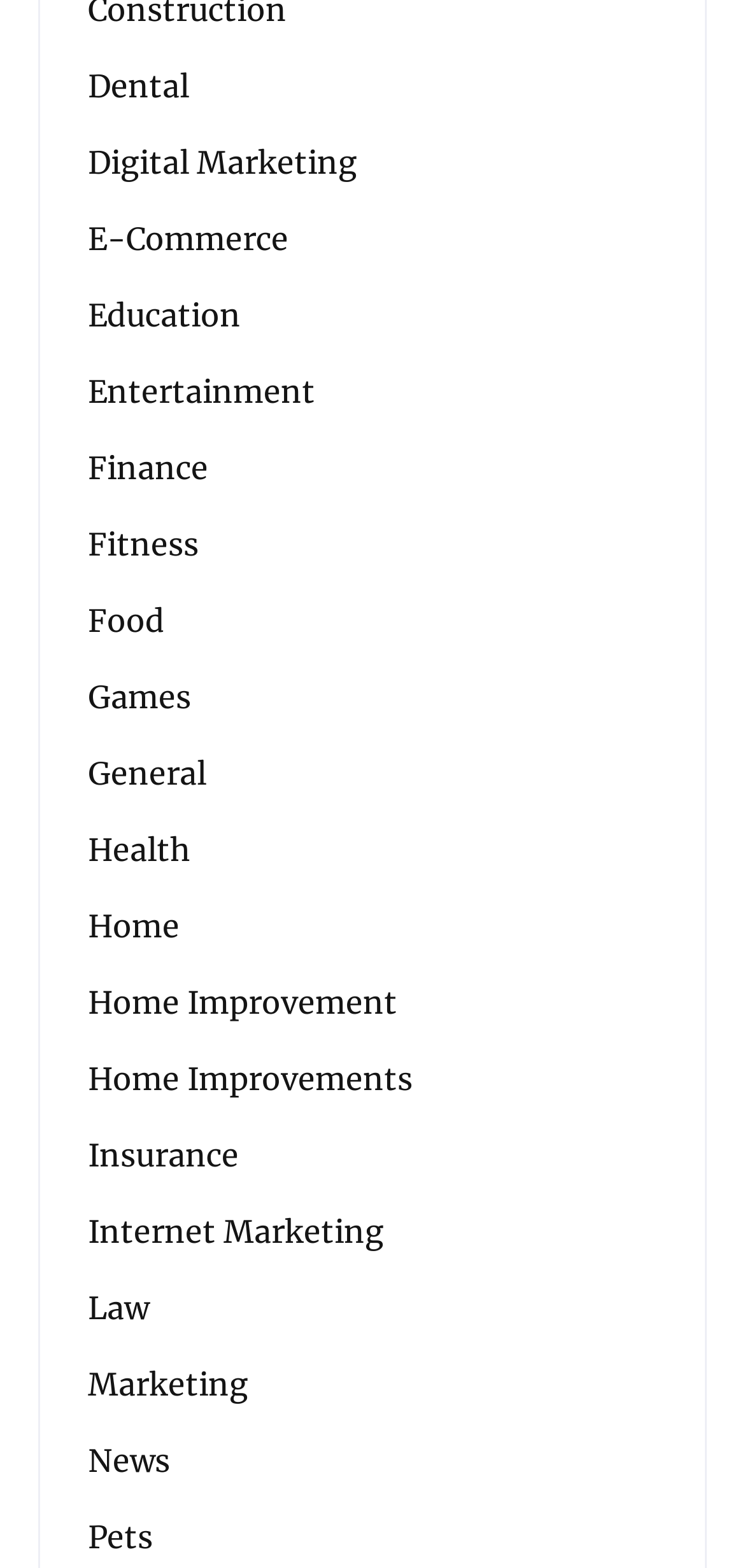Please find the bounding box coordinates of the element's region to be clicked to carry out this instruction: "Explore Digital Marketing".

[0.118, 0.089, 0.479, 0.118]